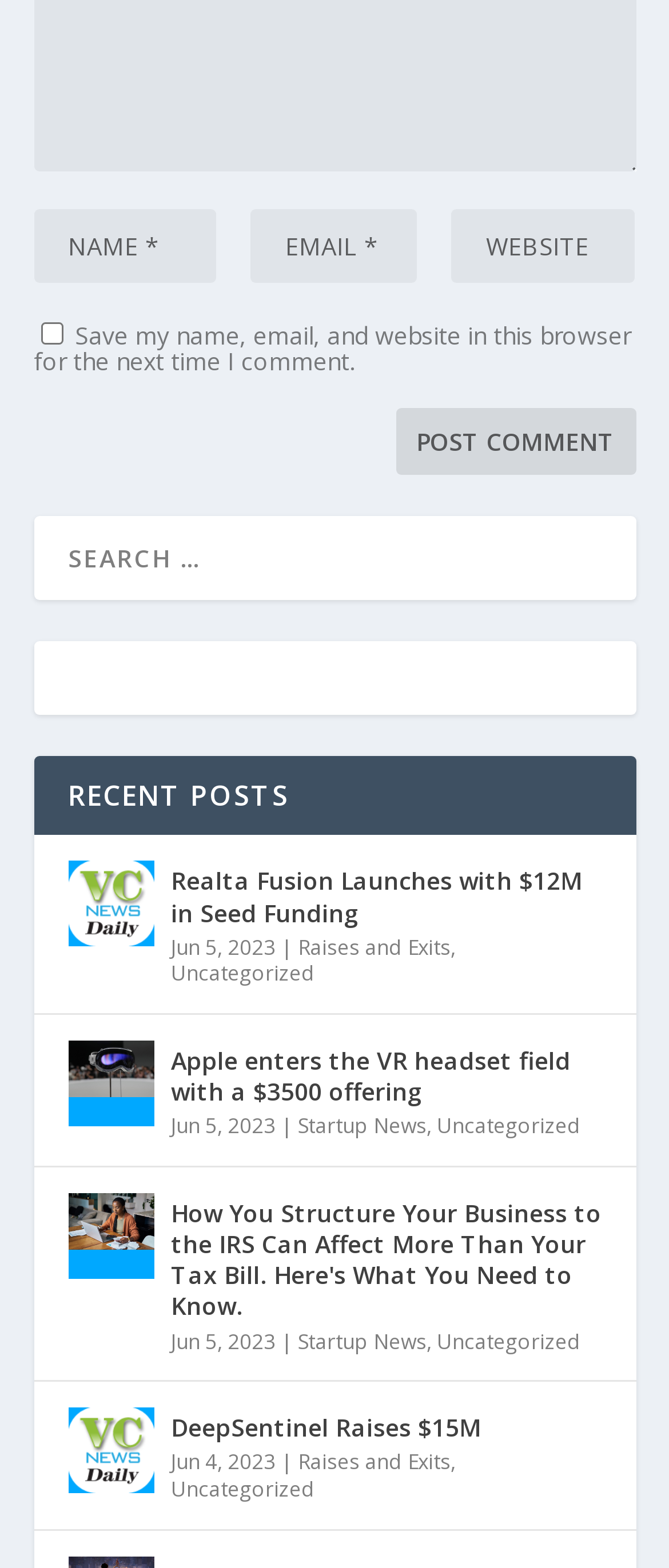What is the date of the first post?
Using the image provided, answer with just one word or phrase.

Jun 5, 2023